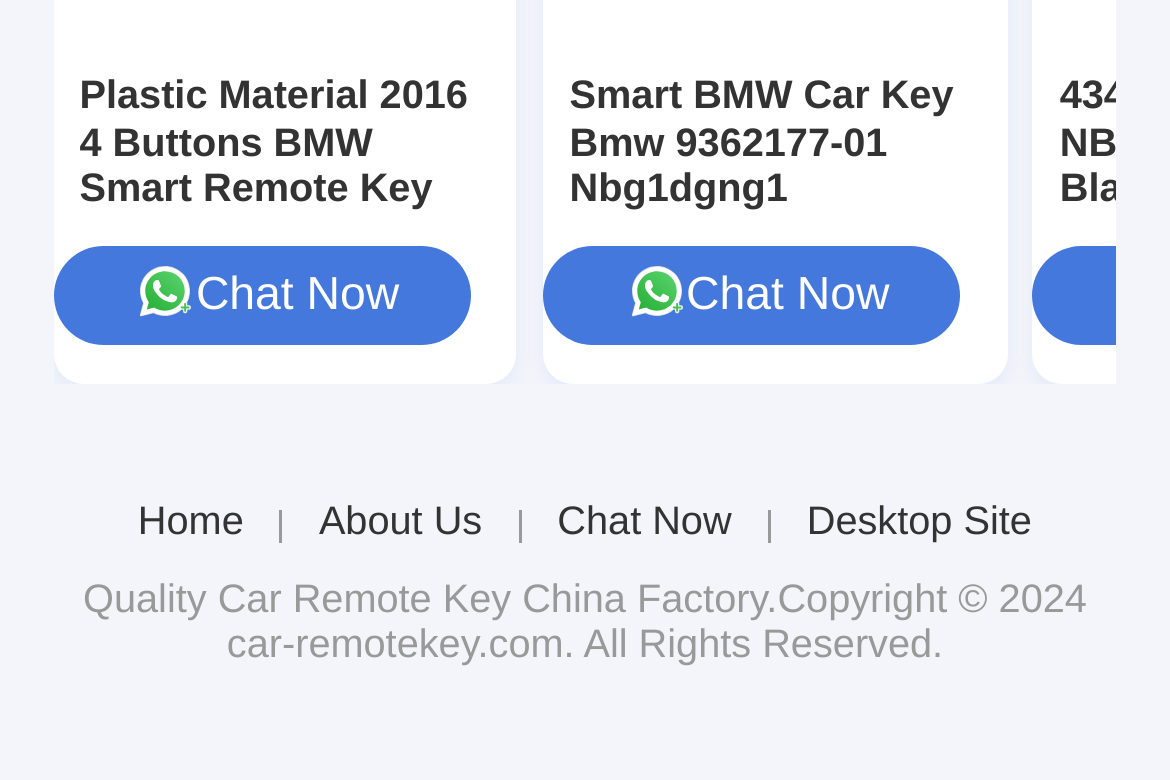Please provide a short answer using a single word or phrase for the question:
How many 'Chat Now' links are on this webpage?

3